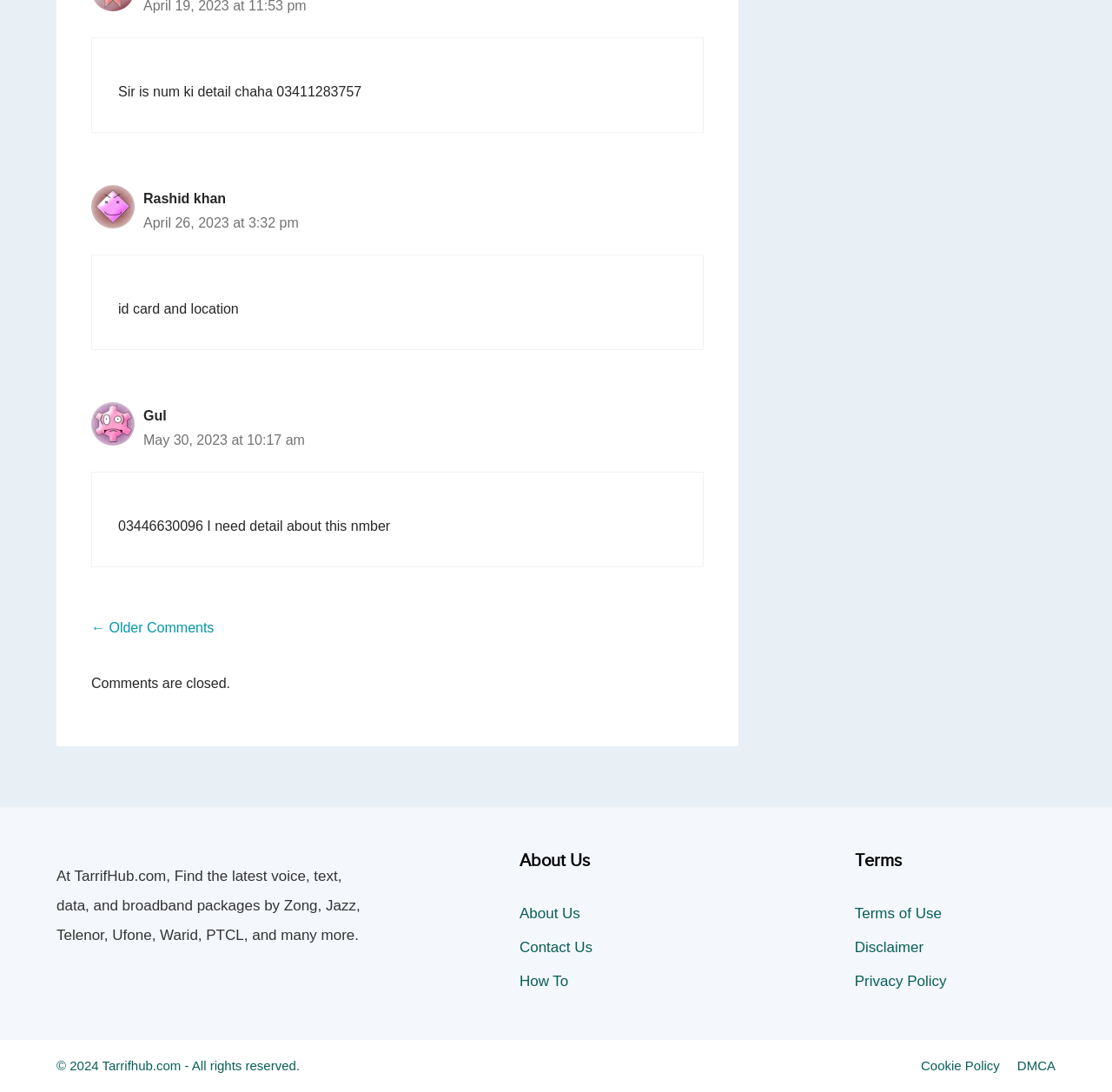Determine the bounding box for the UI element described here: "About Us".

[0.467, 0.829, 0.522, 0.844]